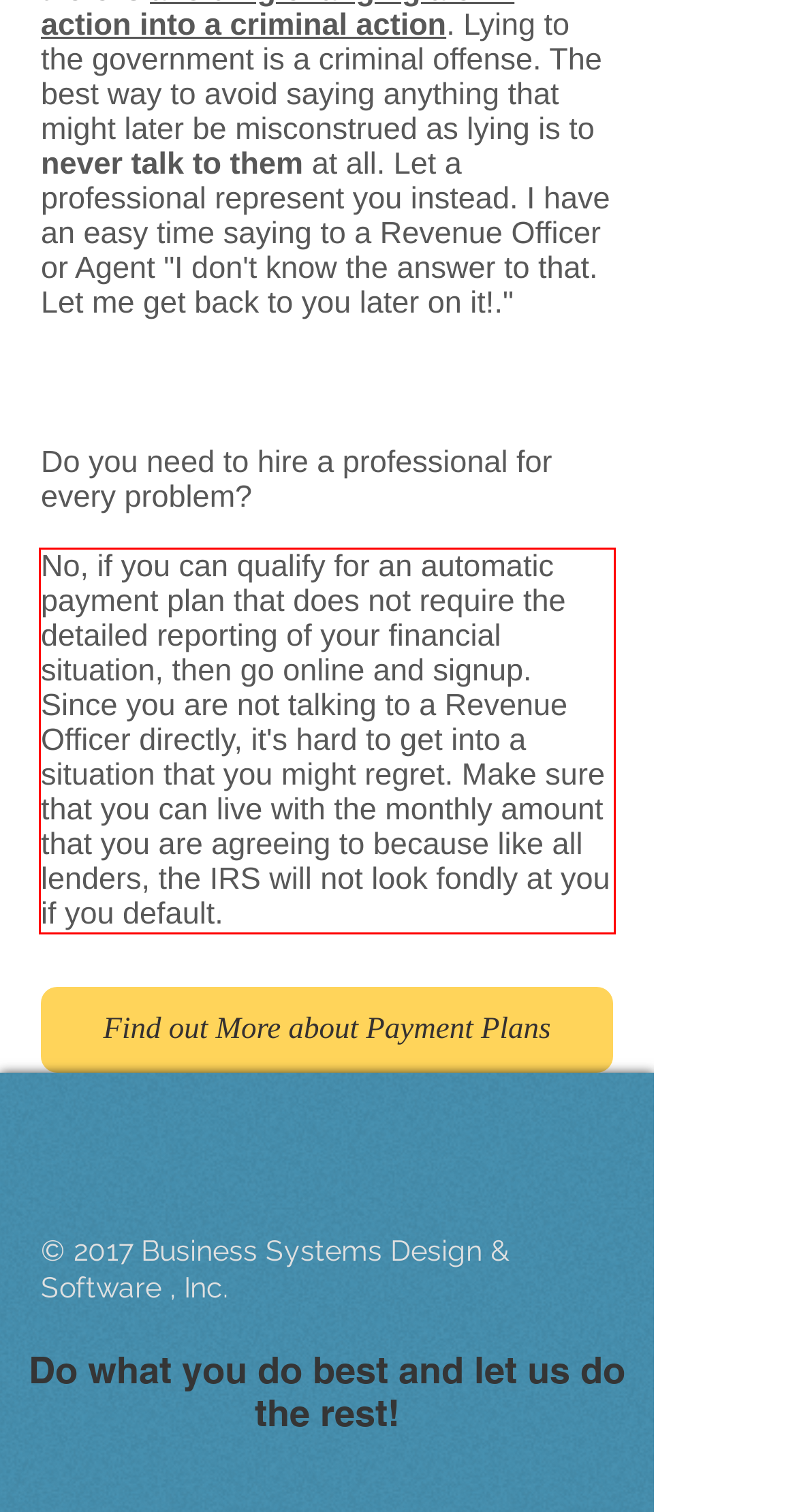With the given screenshot of a webpage, locate the red rectangle bounding box and extract the text content using OCR.

No, if you can qualify for an automatic payment plan that does not require the detailed reporting of your financial situation, then go online and signup. Since you are not talking to a Revenue Officer directly, it's hard to get into a situation that you might regret. Make sure that you can live with the monthly amount that you are agreeing to because like all lenders, the IRS will not look fondly at you if you default.